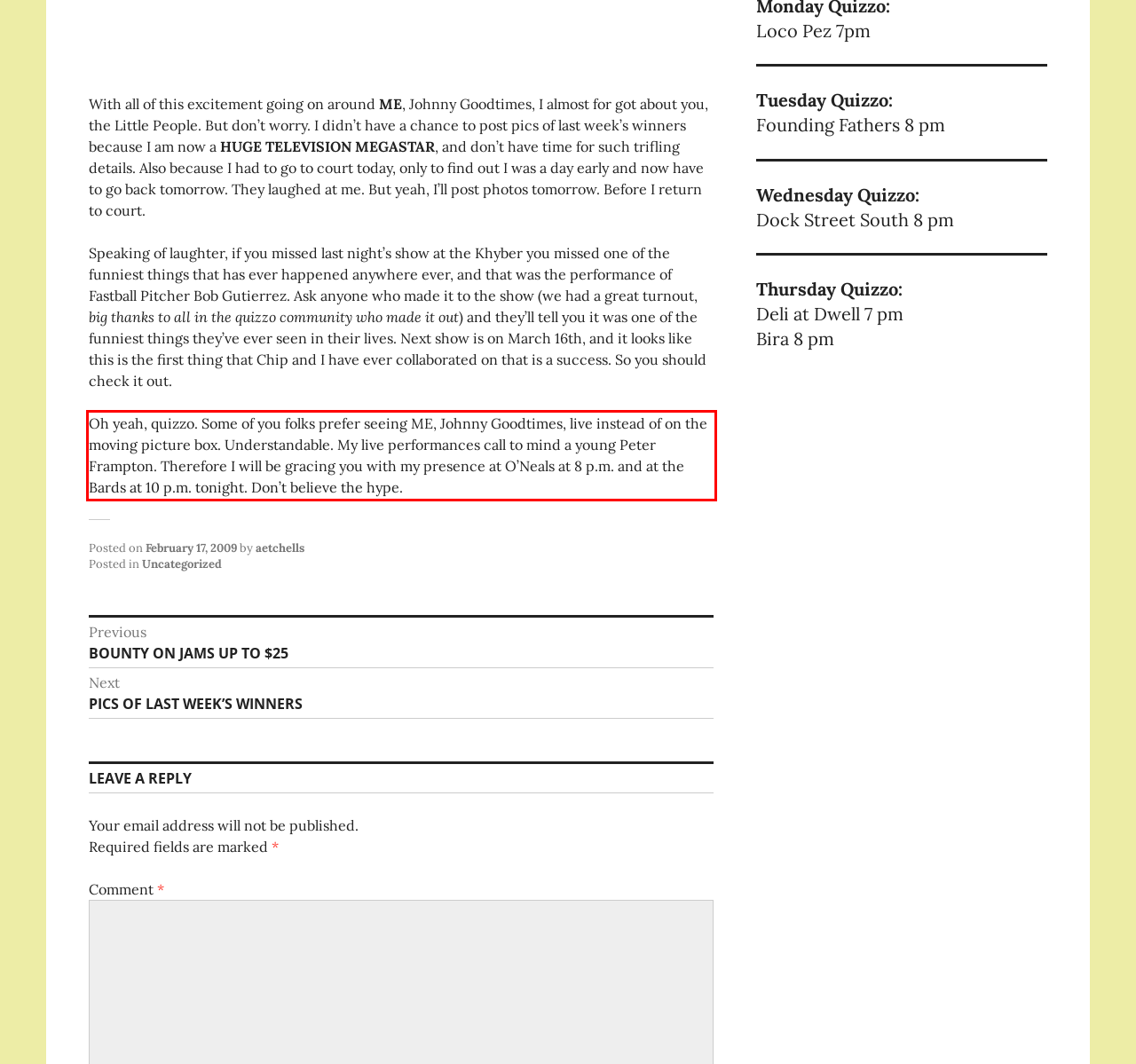With the given screenshot of a webpage, locate the red rectangle bounding box and extract the text content using OCR.

Oh yeah, quizzo. Some of you folks prefer seeing ME, Johnny Goodtimes, live instead of on the moving picture box. Understandable. My live performances call to mind a young Peter Frampton. Therefore I will be gracing you with my presence at O’Neals at 8 p.m. and at the Bards at 10 p.m. tonight. Don’t believe the hype.